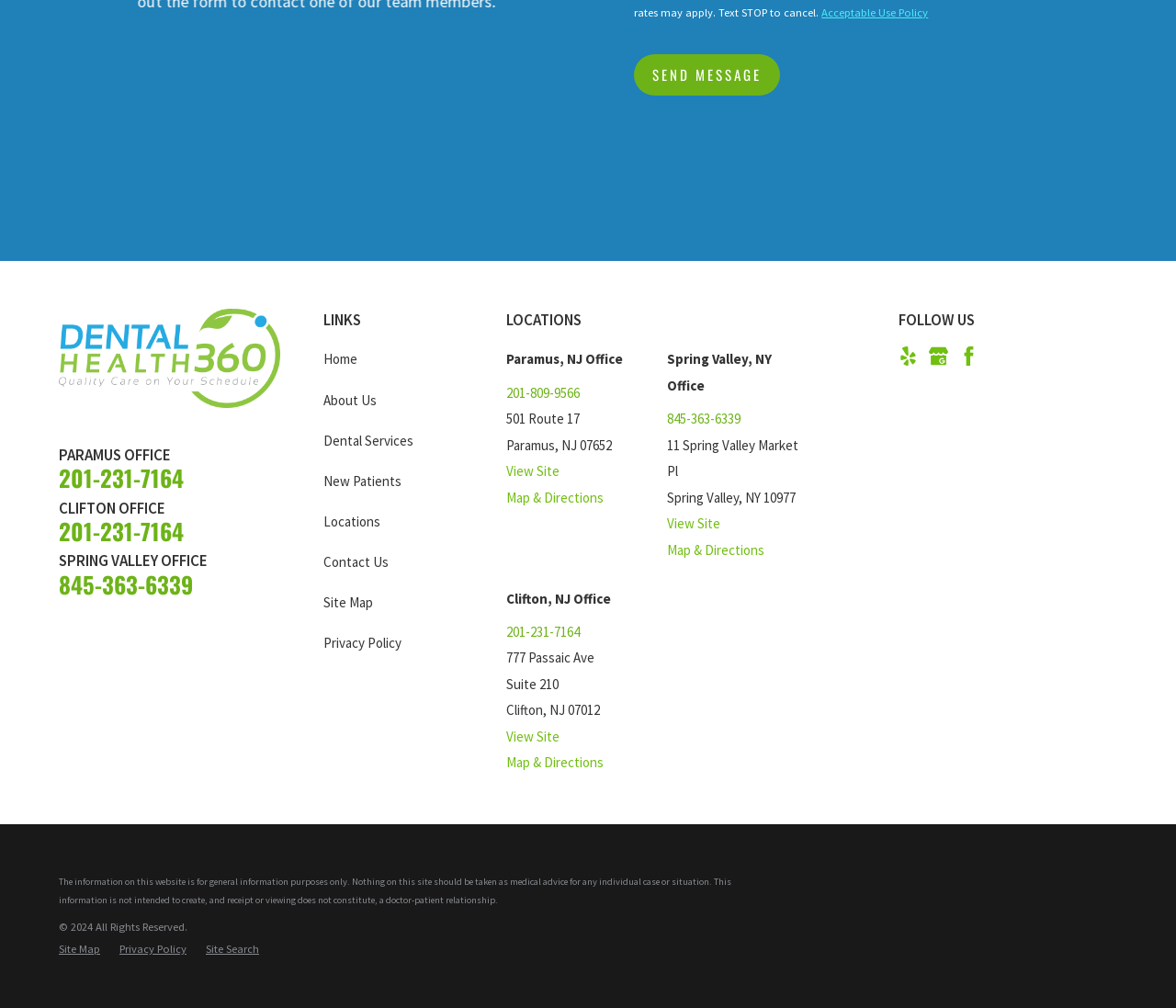Please identify the coordinates of the bounding box for the clickable region that will accomplish this instruction: "Visit Home page".

[0.05, 0.307, 0.238, 0.404]